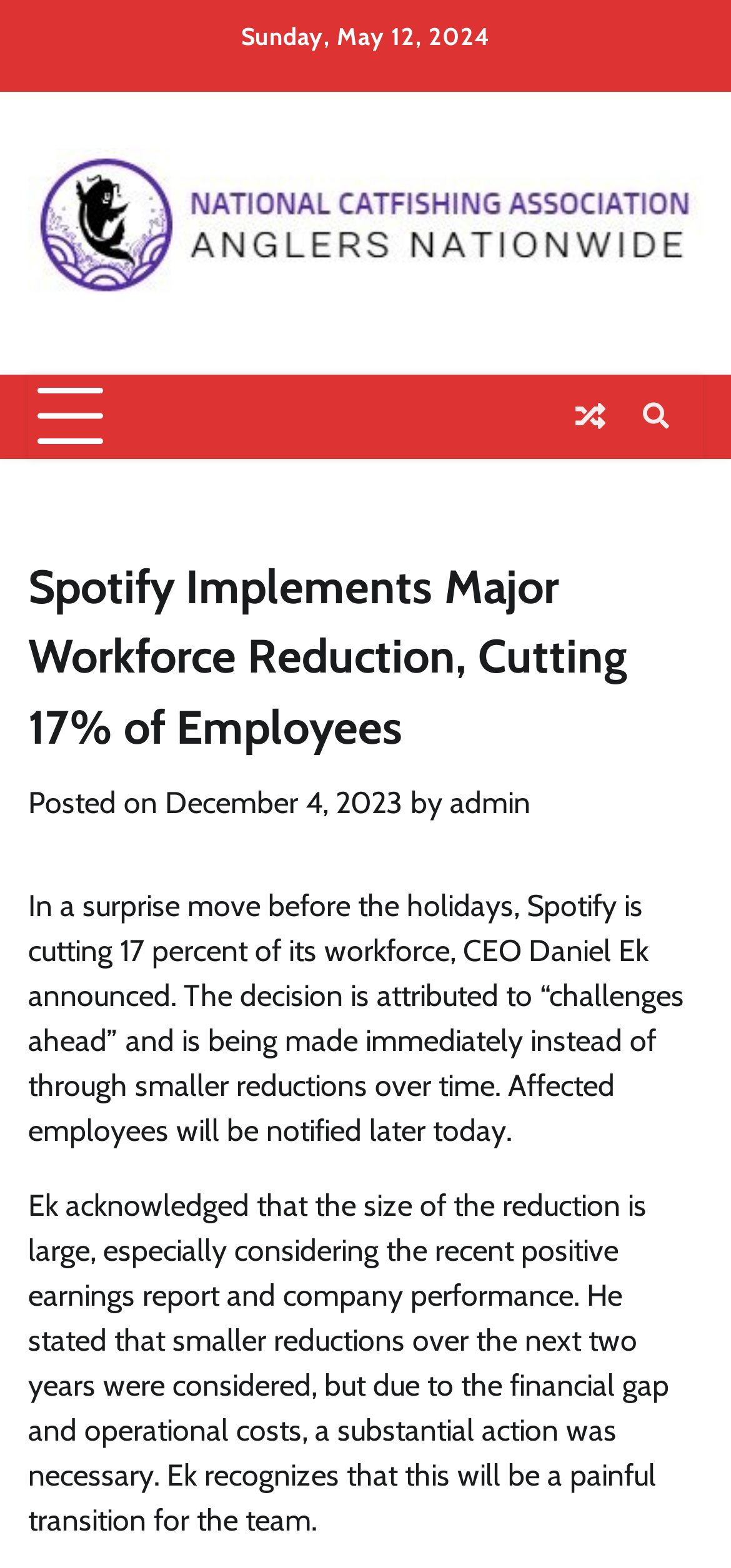Can you give a comprehensive explanation to the question given the content of the image?
Who wrote the article?

I found the author's name by looking at the text 'by' followed by a link with the author's name 'admin'.